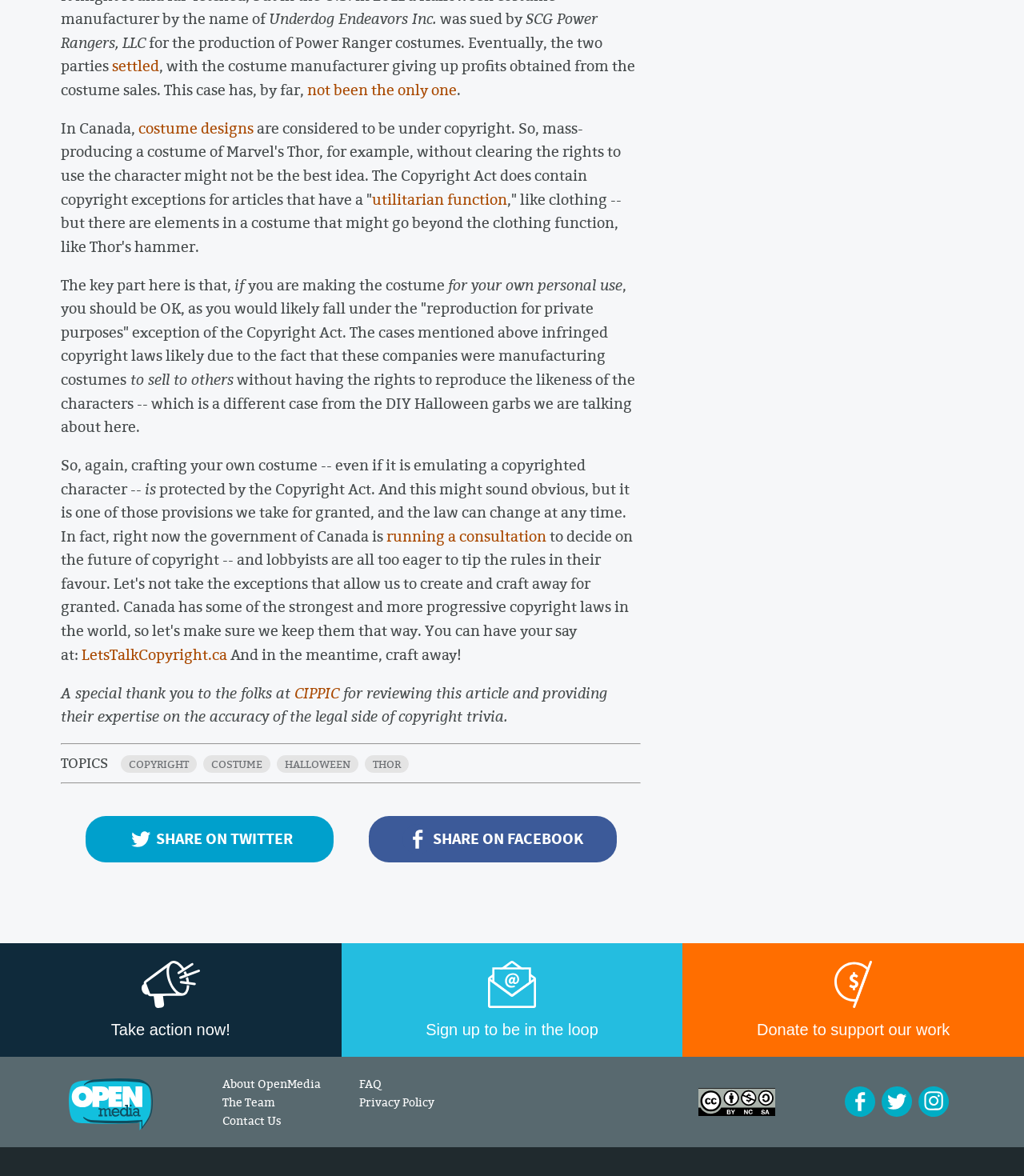Please find the bounding box coordinates for the clickable element needed to perform this instruction: "Visit OpenMedia's Facebook page".

[0.825, 0.924, 0.855, 0.95]